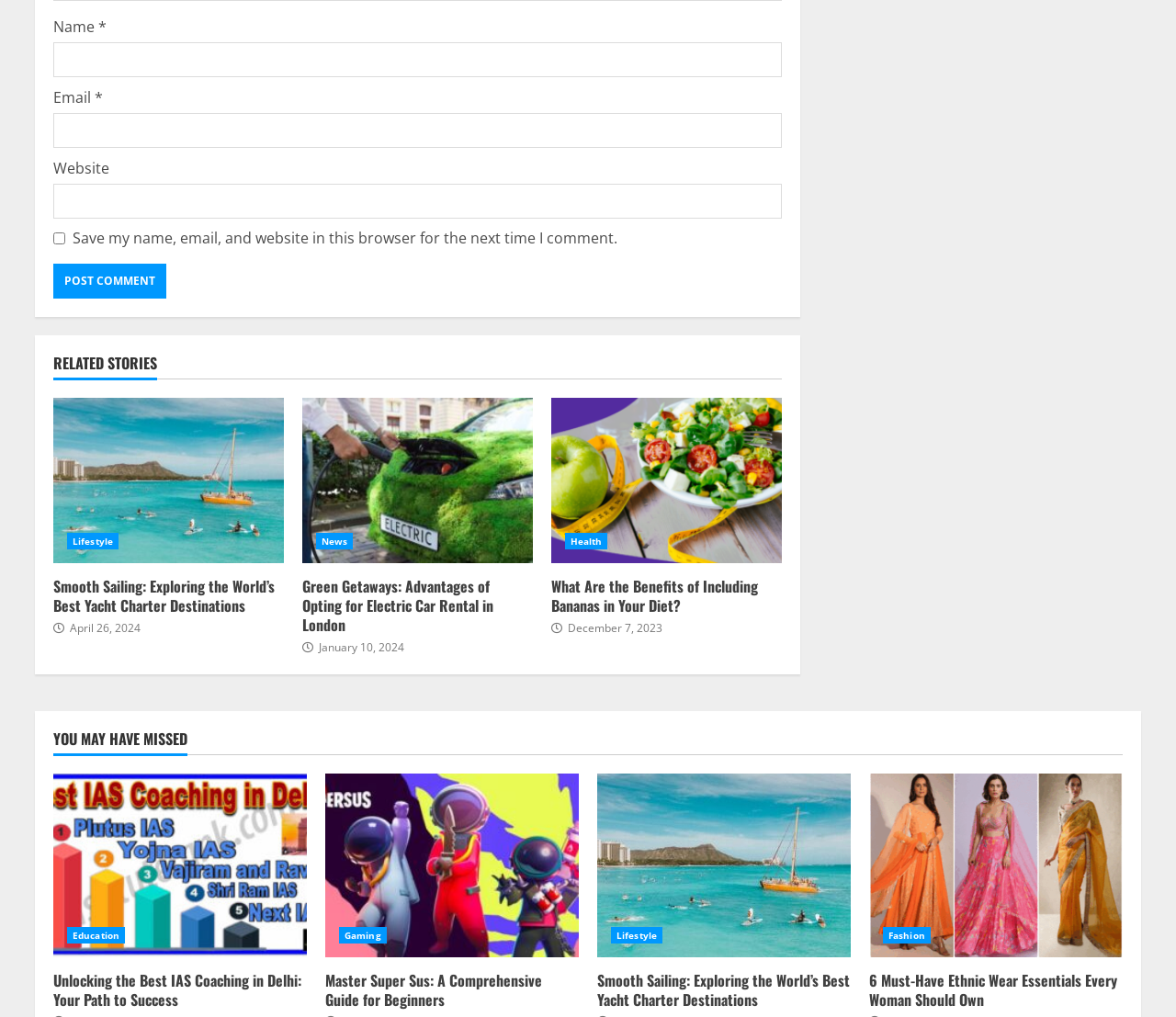Please locate the bounding box coordinates of the element that needs to be clicked to achieve the following instruction: "Search for something". The coordinates should be four float numbers between 0 and 1, i.e., [left, top, right, bottom].

None